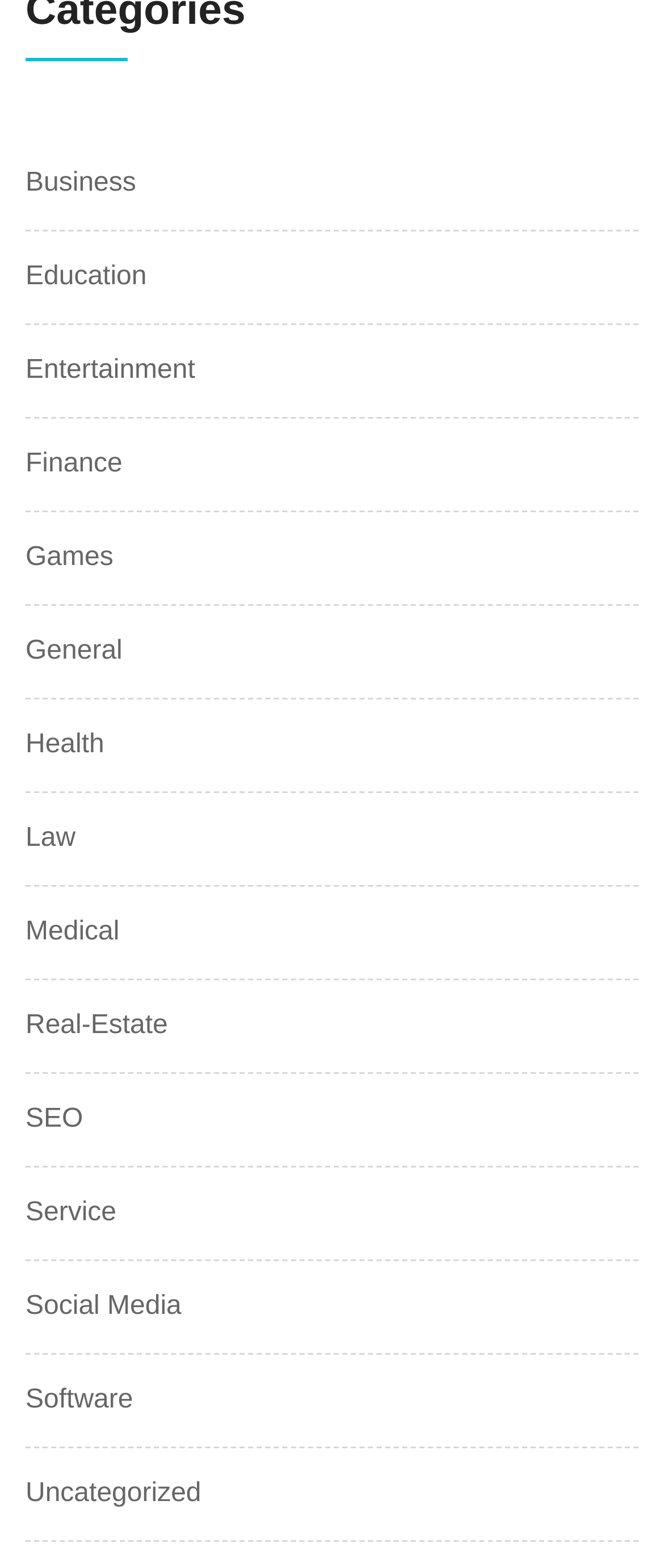What categories are available on this webpage?
Please provide a single word or phrase in response based on the screenshot.

Multiple categories